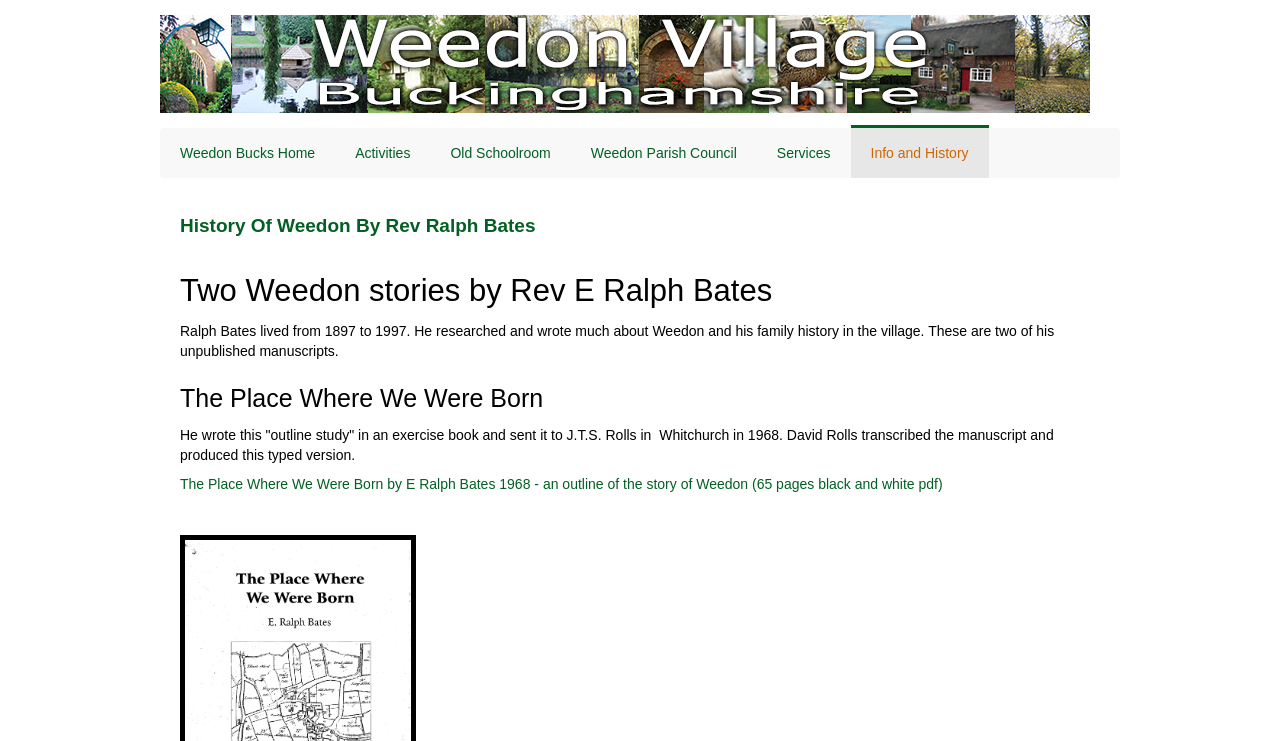Respond with a single word or phrase for the following question: 
Who wrote the unpublished manuscripts?

Ralph Bates